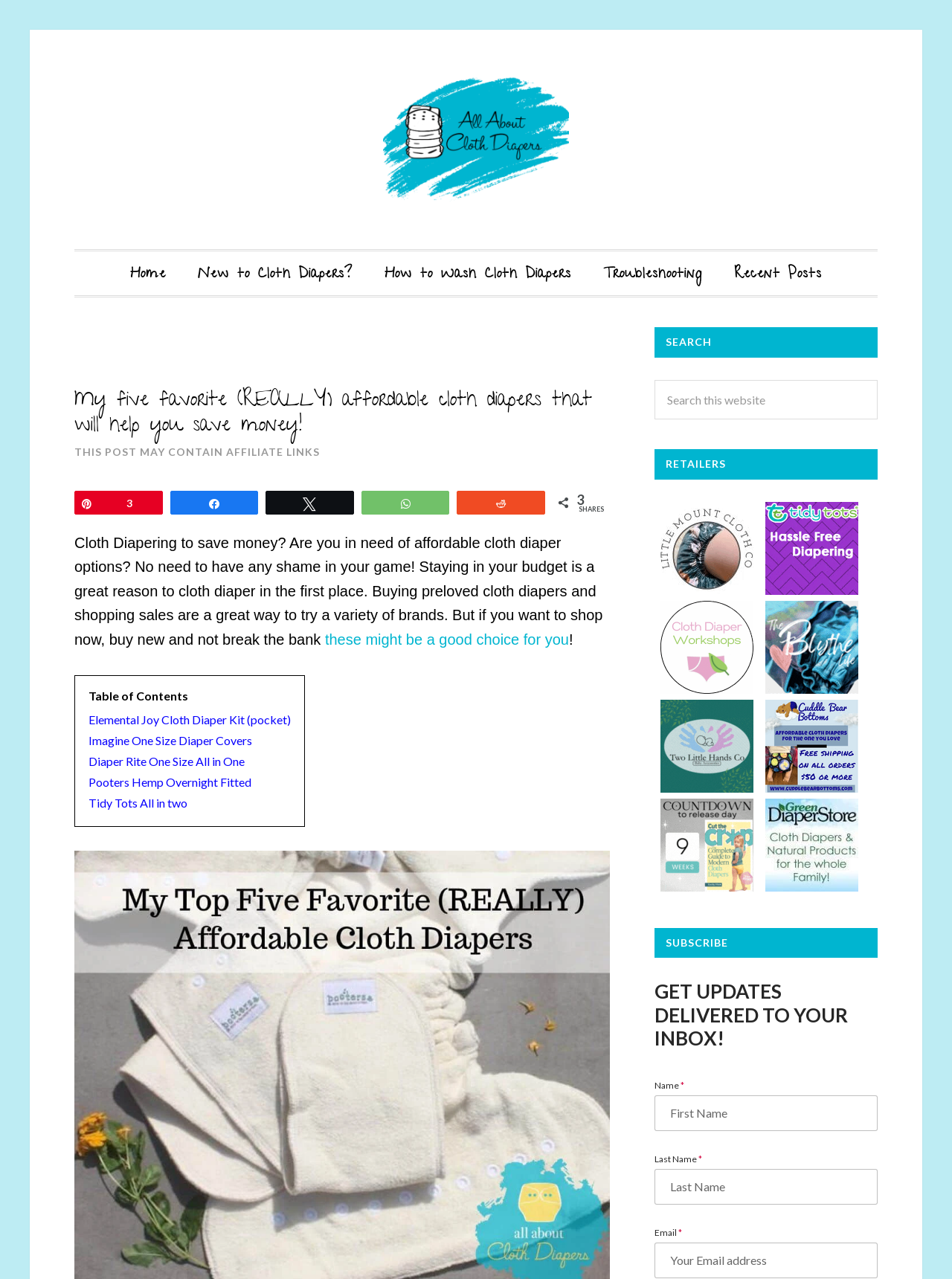Can you determine the bounding box coordinates of the area that needs to be clicked to fulfill the following instruction: "Subscribe with your email"?

[0.688, 0.971, 0.922, 0.999]